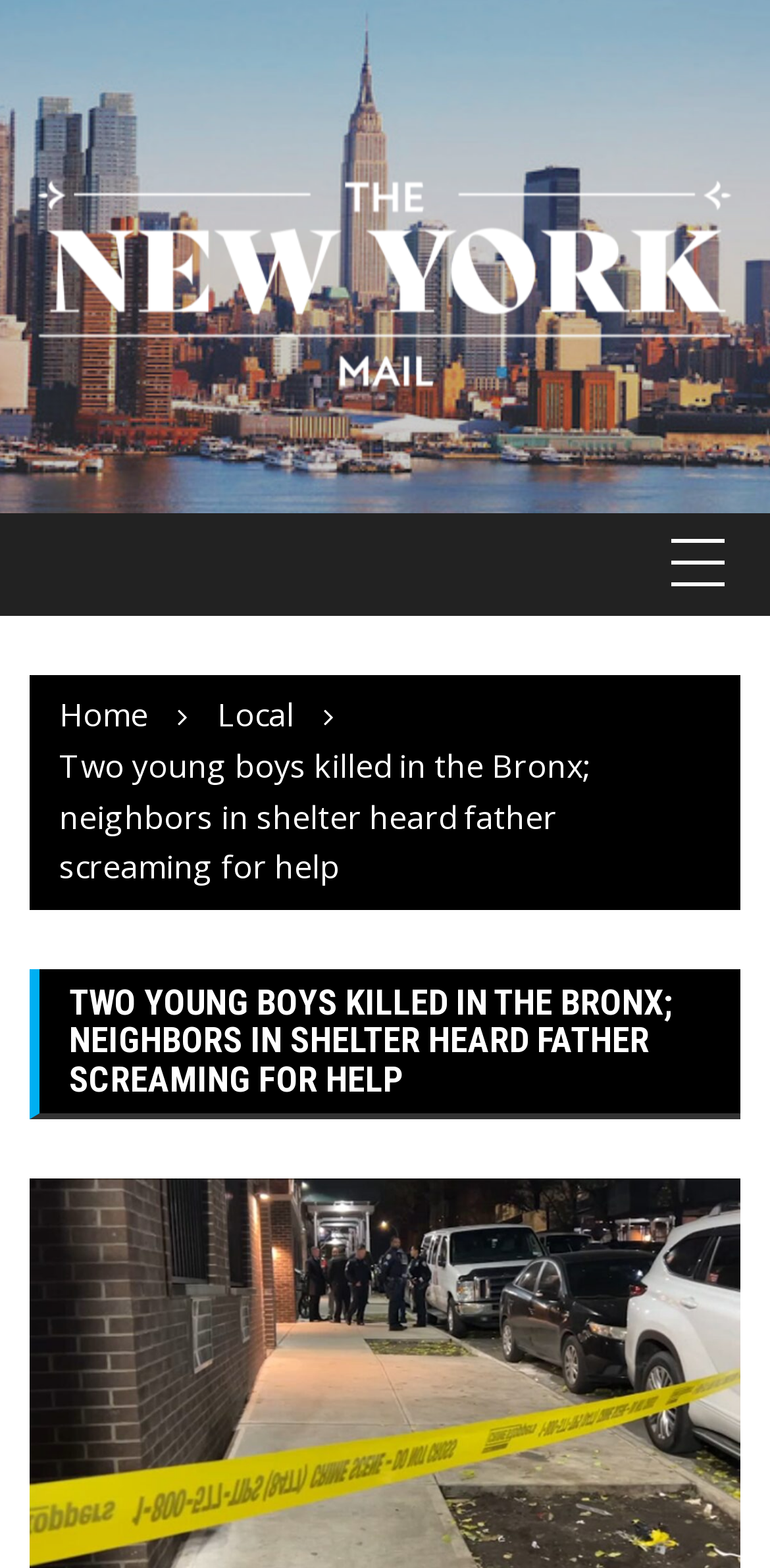Illustrate the webpage thoroughly, mentioning all important details.

The webpage appears to be a news article from The New York Mail. At the top left of the page, there is a logo of The New York Mail, which is an image with a link to the website's homepage. 

Below the logo, there are three links: "Home", "Local", and an empty link. The "Home" and "Local" links are positioned side by side, with "Home" on the left and "Local" on the right. 

Further down, there is a headline that reads "TWO YOUNG BOYS KILLED IN THE BRONX; NEIGHBORS IN SHELTER HEARD FATHER SCREAMING FOR HELP" in a large font size. This headline is centered near the top of the page. 

The article seems to be about a tragic incident where two young boys were killed in a Bronx family shelter, with the father screaming for help.